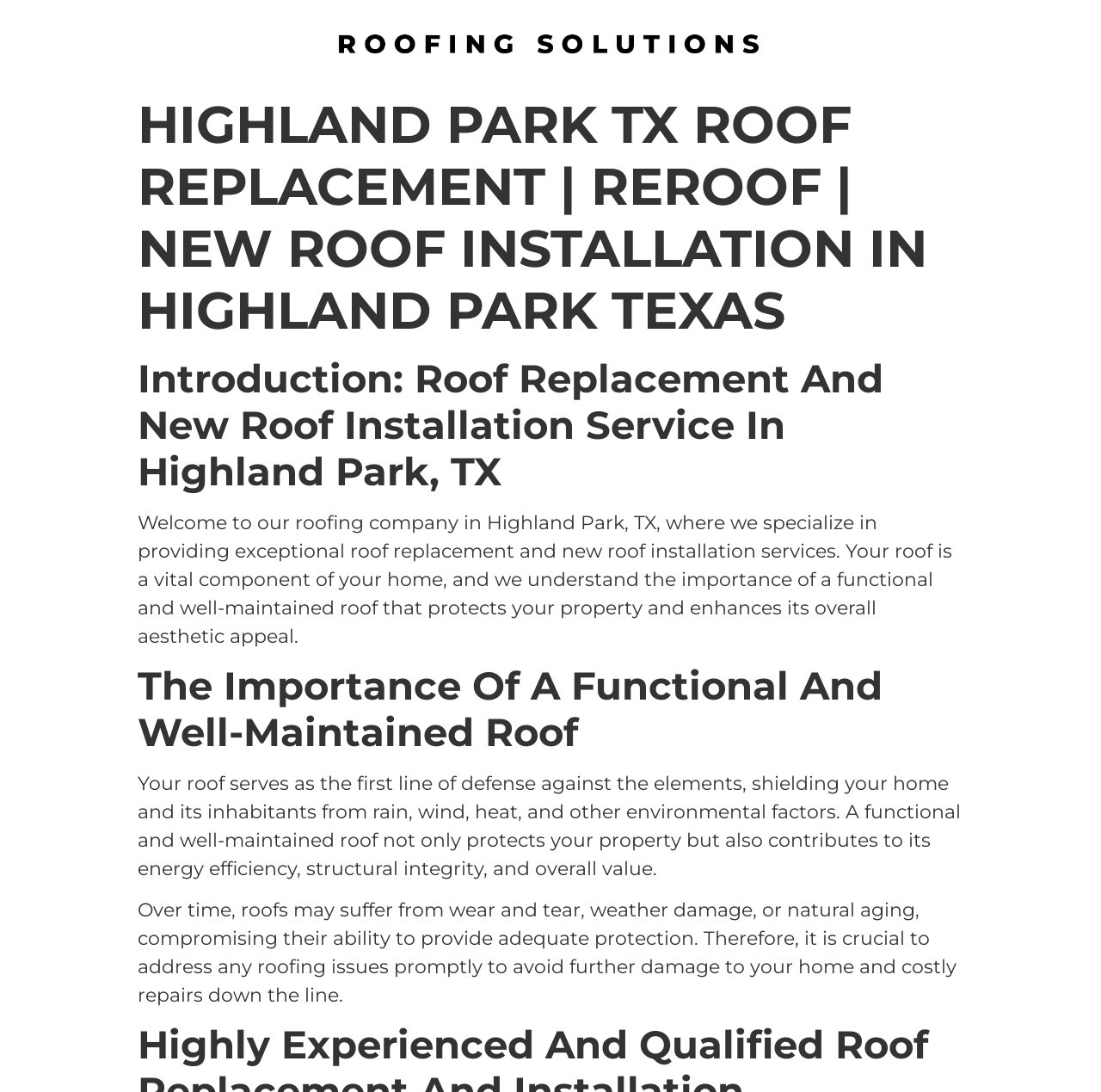What is the importance of a functional roof?
Based on the image, answer the question with a single word or brief phrase.

Protects property and enhances aesthetic appeal